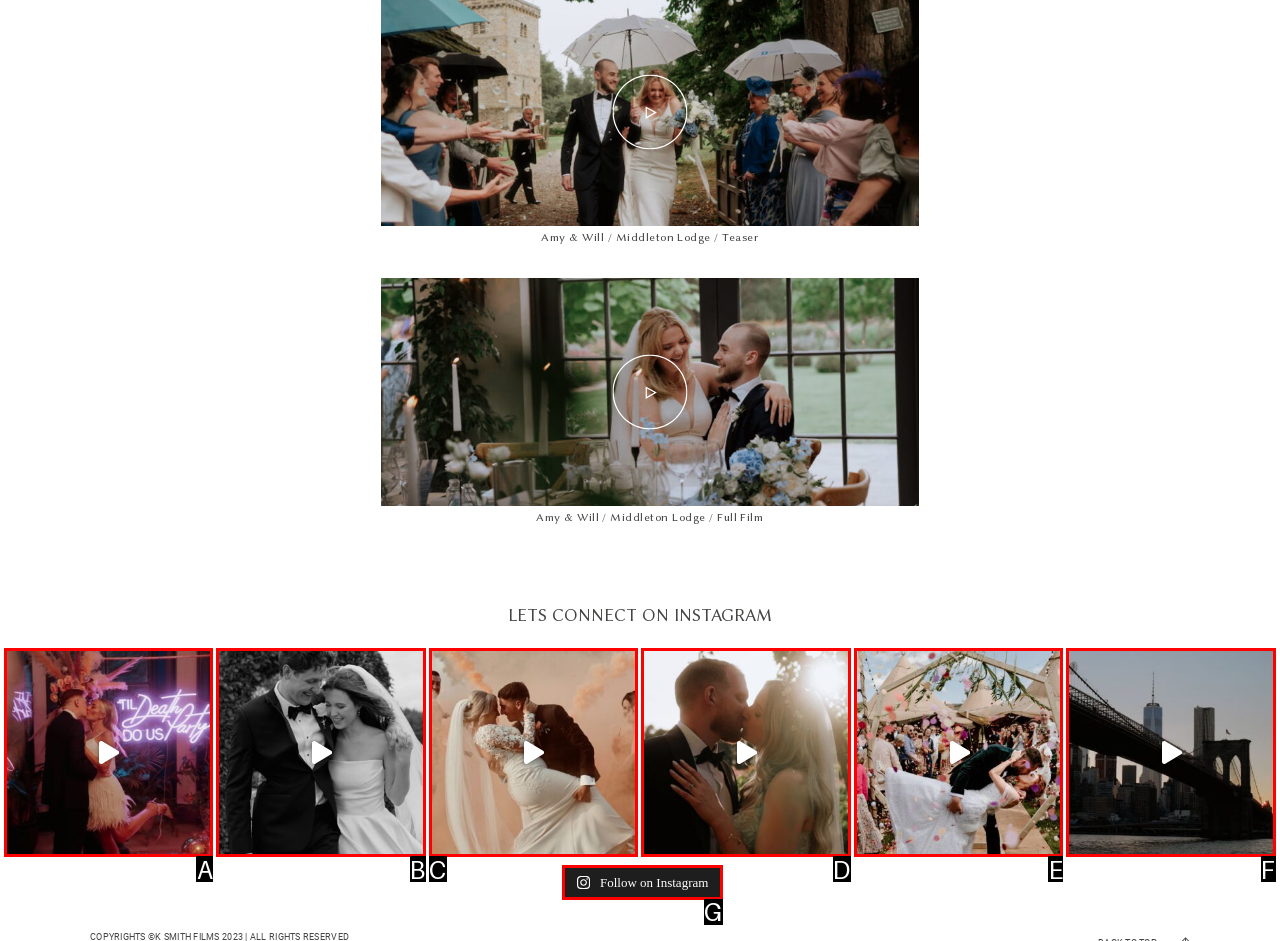Find the HTML element that matches the description provided: Follow on Instagram
Answer using the corresponding option letter.

G